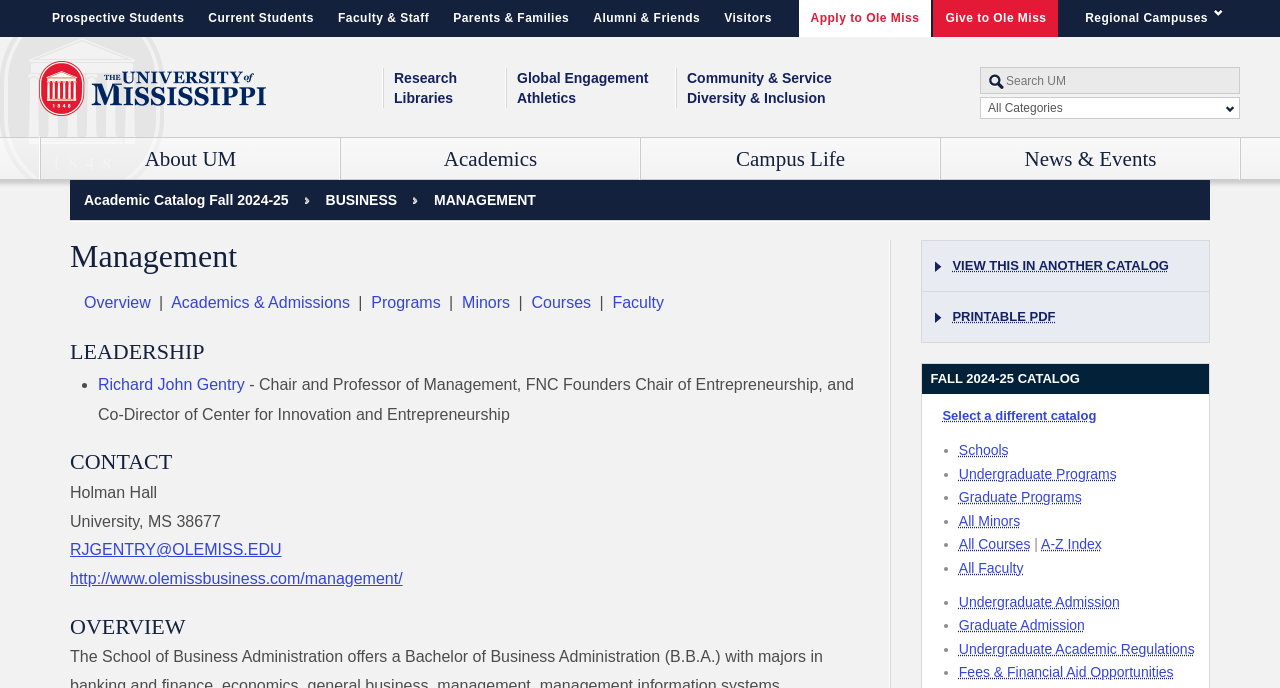Respond with a single word or short phrase to the following question: 
What is the name of the school that offers engineering programs?

School of Engineering